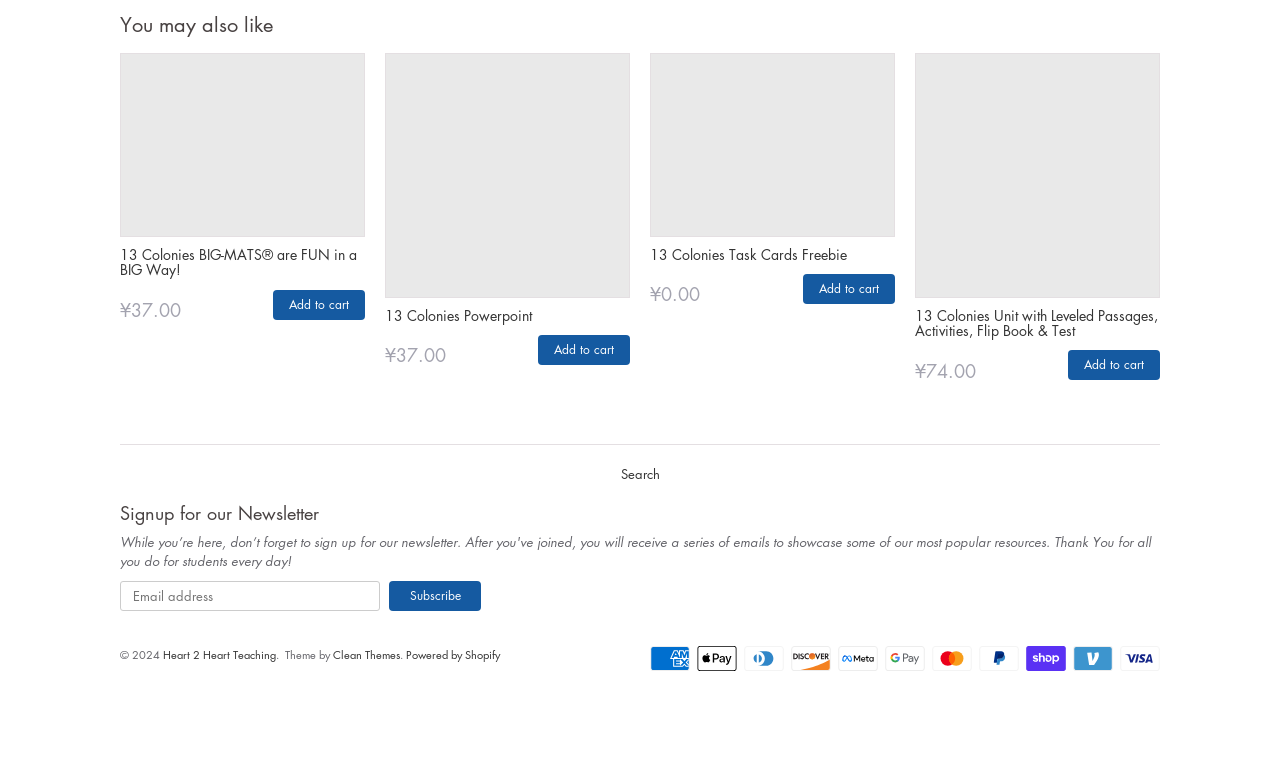Pinpoint the bounding box coordinates of the clickable element to carry out the following instruction: "Add 13 Colonies BIG-MATS to cart."

[0.213, 0.379, 0.285, 0.418]